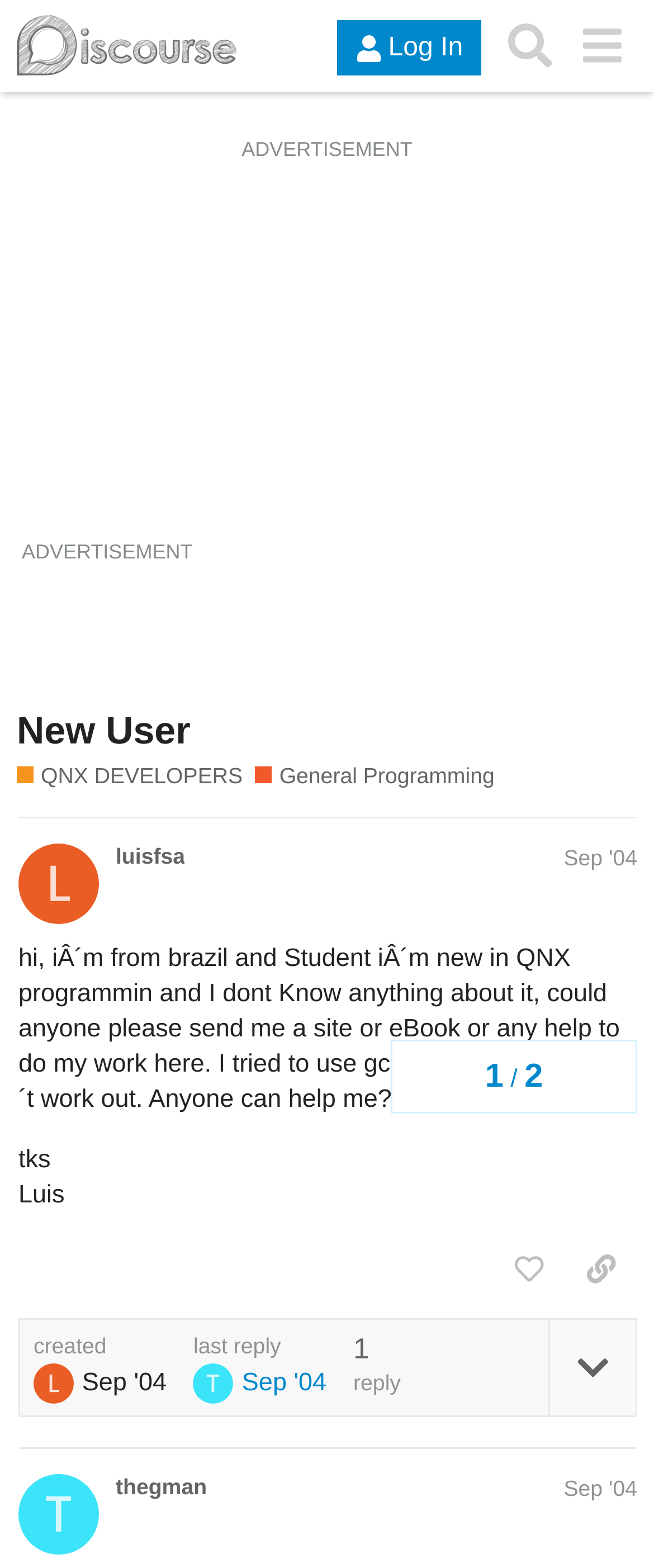Provide a one-word or brief phrase answer to the question:
What is the username of the person who started this topic?

luisfsa